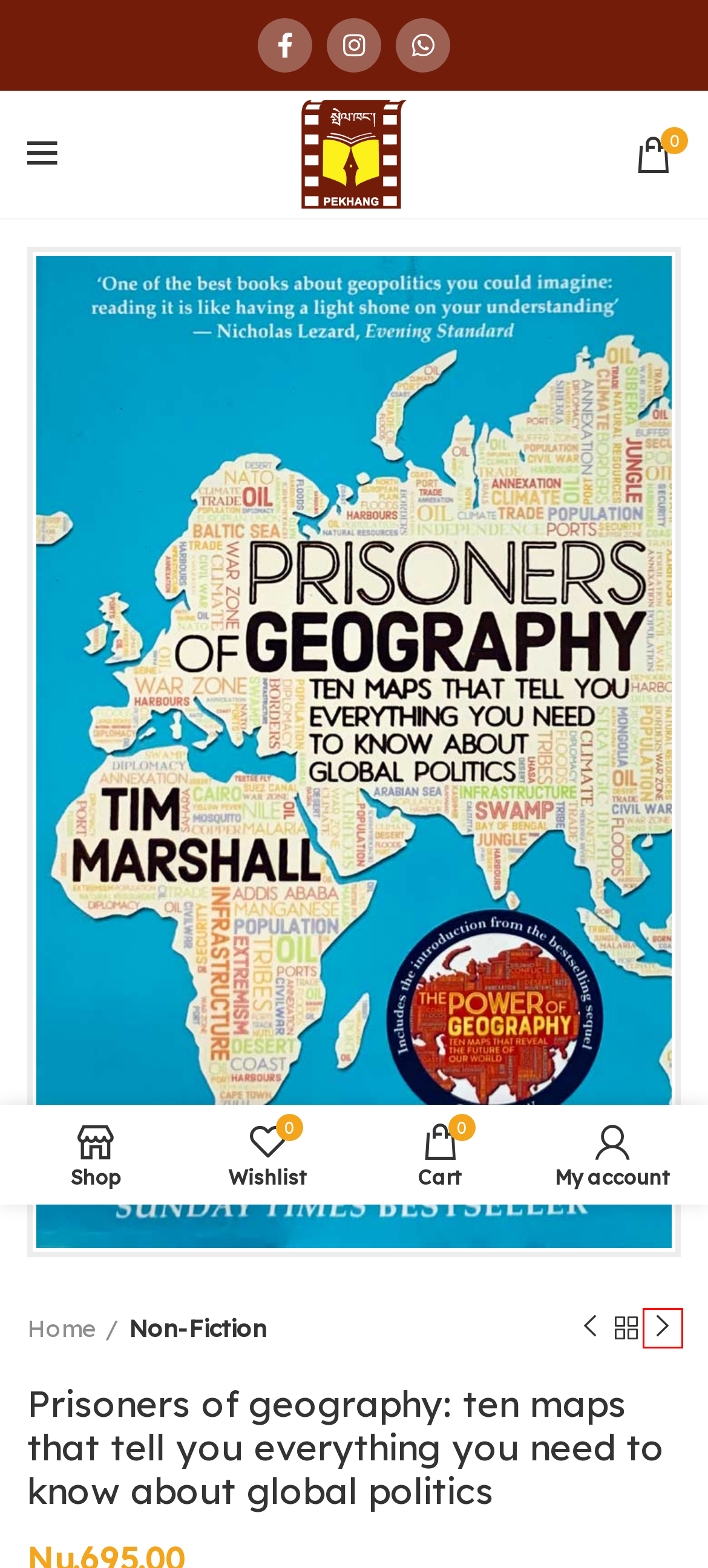You have a screenshot of a webpage with a red bounding box around an element. Select the webpage description that best matches the new webpage after clicking the element within the red bounding box. Here are the descriptions:
A. Remo: the autobiography of remo fernandes – Pekhang
B. FAQs – Pekhang
C. Cart – Pekhang
D. Vet in a spin – Pekhang
E. Pekhang – Enterprises
F. Non-Fiction – Pekhang
G. My account – Pekhang
H. Attitude is everything: 10 life-changing steps to turning attitude into action – Pekhang

A